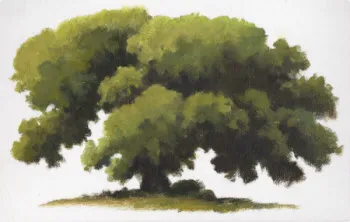Paint a vivid picture with your description of the image.

This illustration depicts a lush, vibrant oak tree, characterized by its substantial canopy of green foliage. The tree's shape emphasizes three distinct value areas—light, middle, and dark greens—demonstrating the depth and richness of its leaves. The portrayal focuses on the overall mass rather than intricate details, embodying a foundational approach to painting trees as discussed in the accompanying text. The image is part of a tutorial aimed at guiding artists on how to effectively capture the essence of trees in their artwork, highlighting the importance of using appropriate values in drawing and painting techniques. It serves as a visual aid to enhance understanding of color placement and structure in landscape painting.